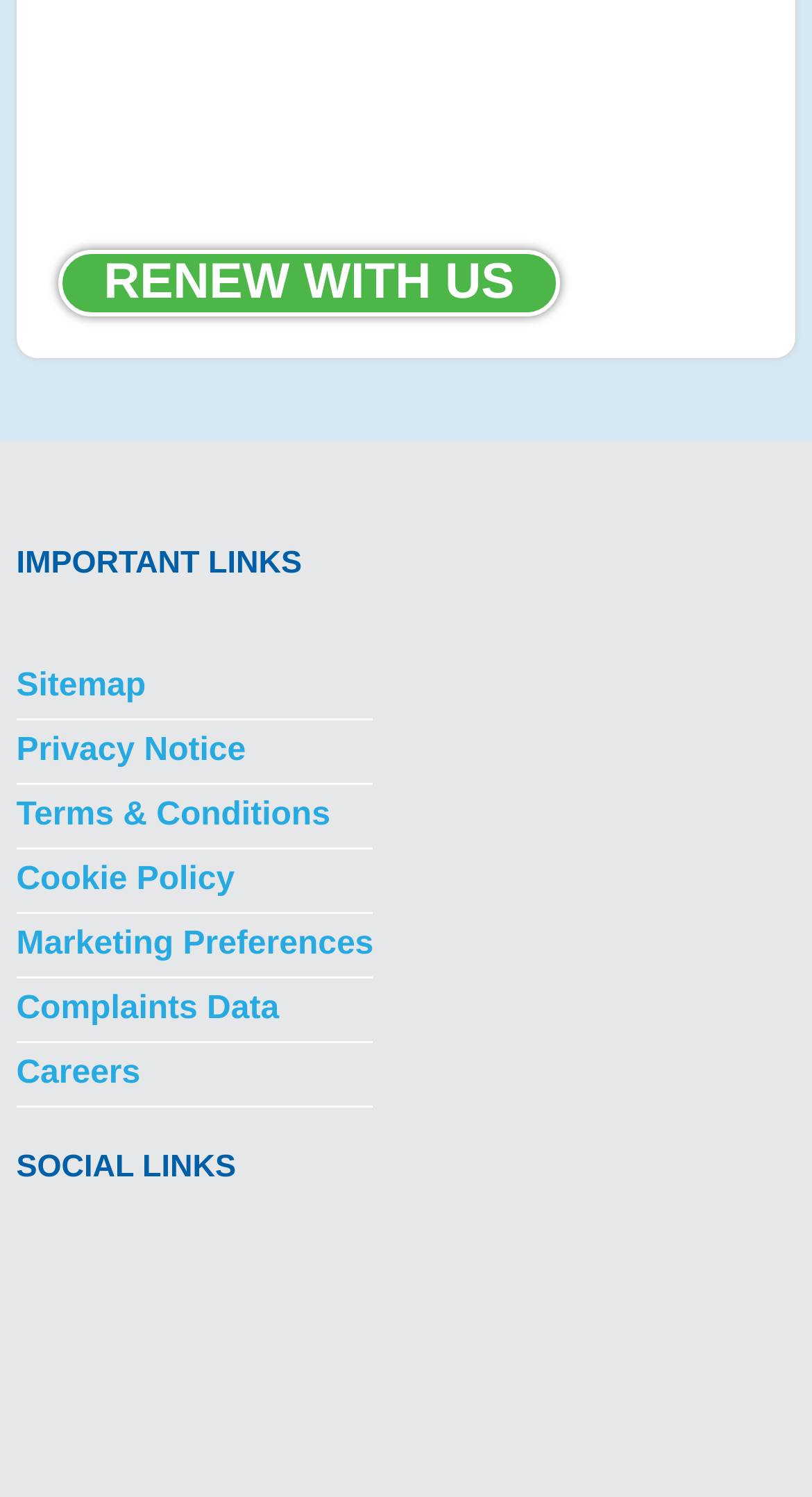Determine the bounding box coordinates of the target area to click to execute the following instruction: "Visit Sitemap."

[0.02, 0.438, 0.46, 0.481]